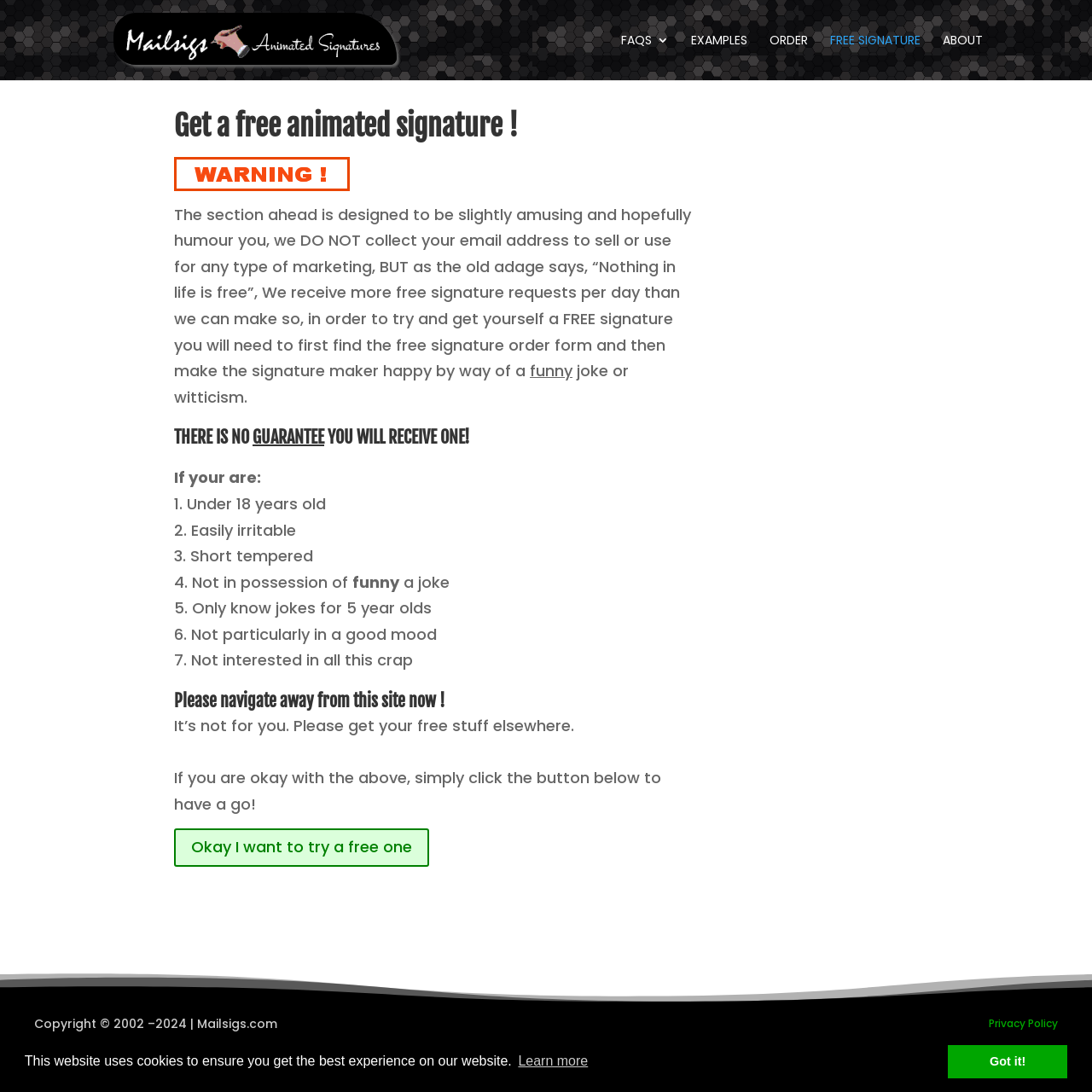Locate the bounding box coordinates of the clickable area needed to fulfill the instruction: "Click the 'Mailsigs' link".

[0.104, 0.012, 0.363, 0.059]